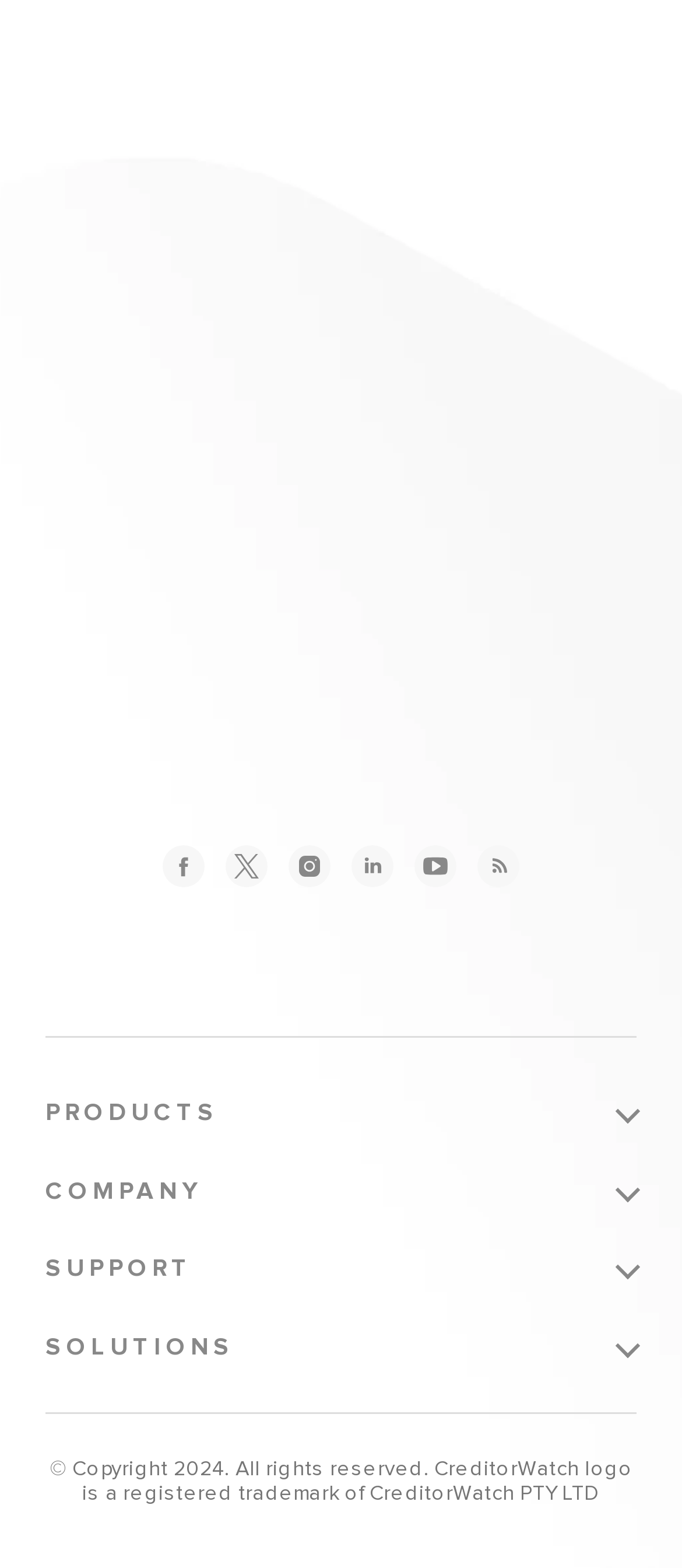What social media platforms are available?
Could you give a comprehensive explanation in response to this question?

I found the social media links at the top of the webpage, which include Facebook, Twitter, Instagram, Linkedin, and Youtube. These links are represented by their respective icons.